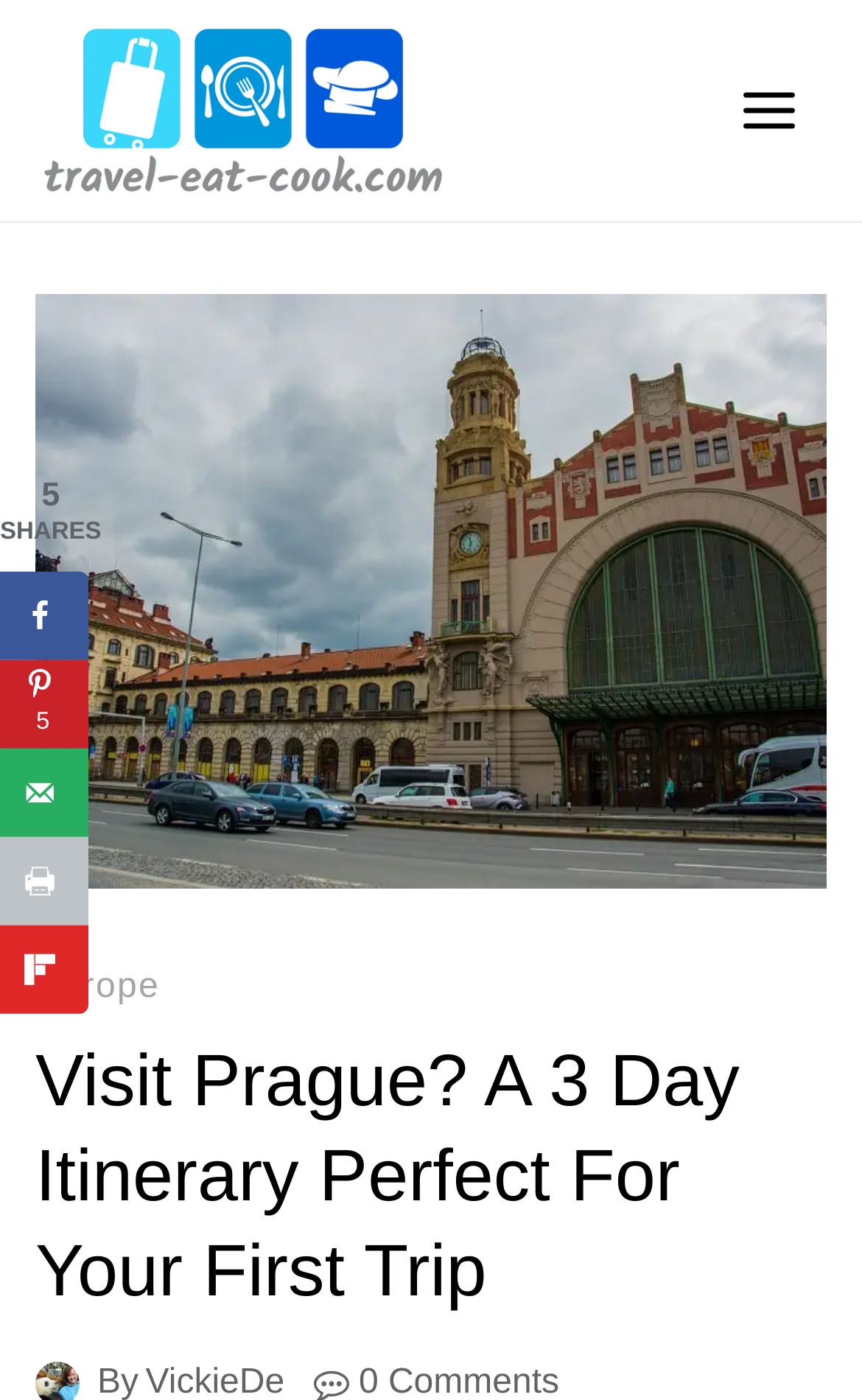Given the element description Toggle Menu, specify the bounding box coordinates of the corresponding UI element in the format (top-left x, top-left y, bottom-right x, bottom-right y). All values must be between 0 and 1.

[0.834, 0.048, 0.949, 0.11]